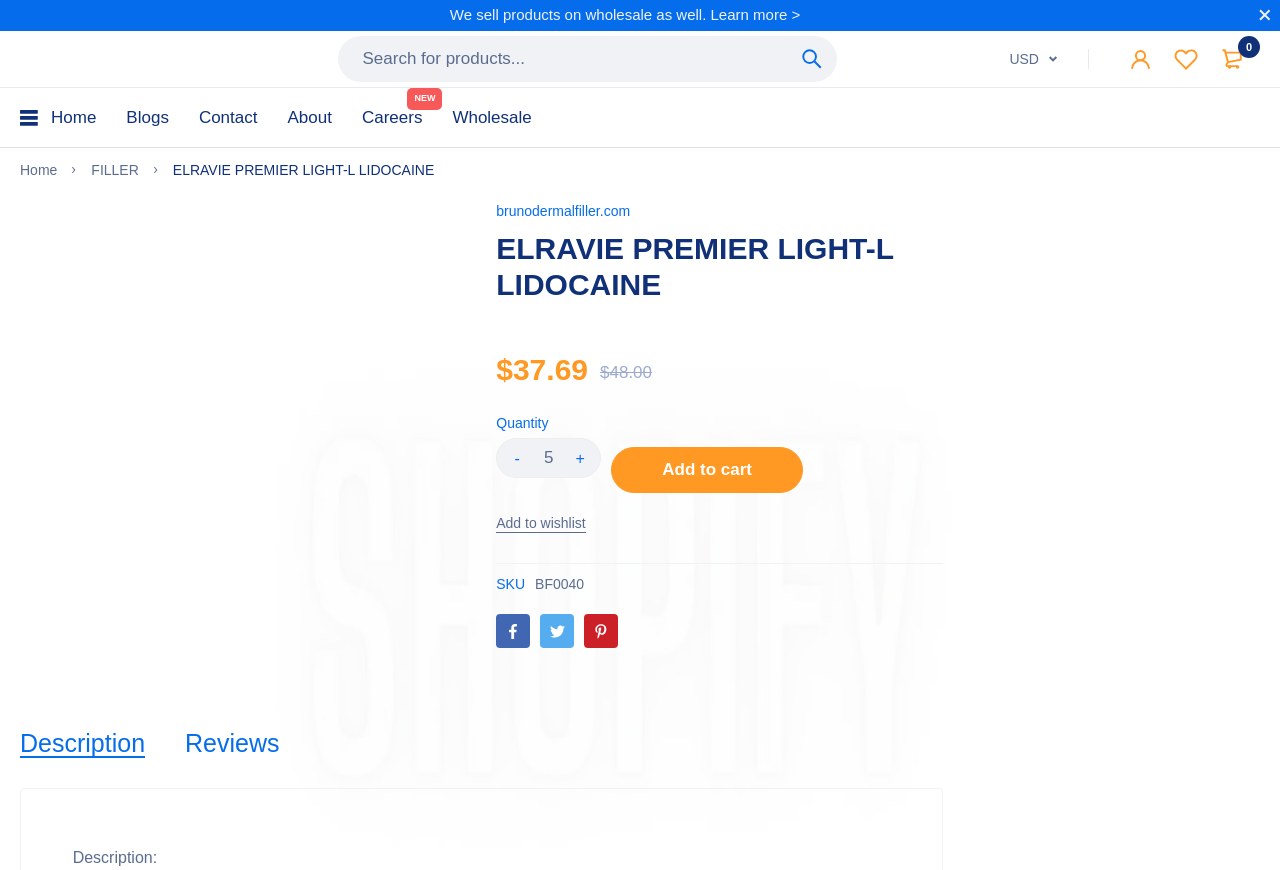Identify the bounding box coordinates of the region I need to click to complete this instruction: "Add to cart".

[0.478, 0.514, 0.627, 0.567]